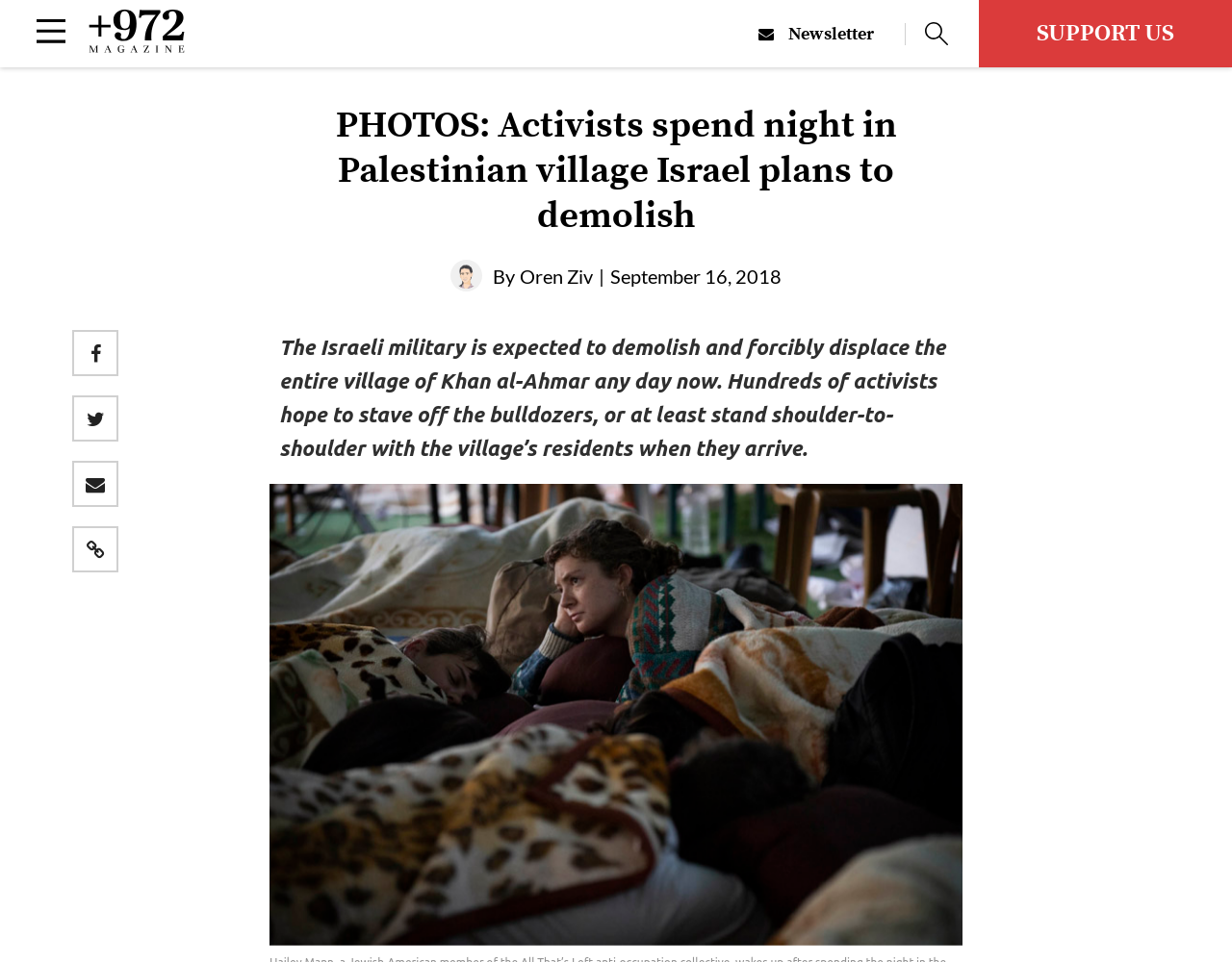Provide the bounding box coordinates of the HTML element described by the text: "B696146A-7C75-40FC-8B38-383B61520B38 Created with sketchtool.".

[0.741, 0.011, 0.779, 0.059]